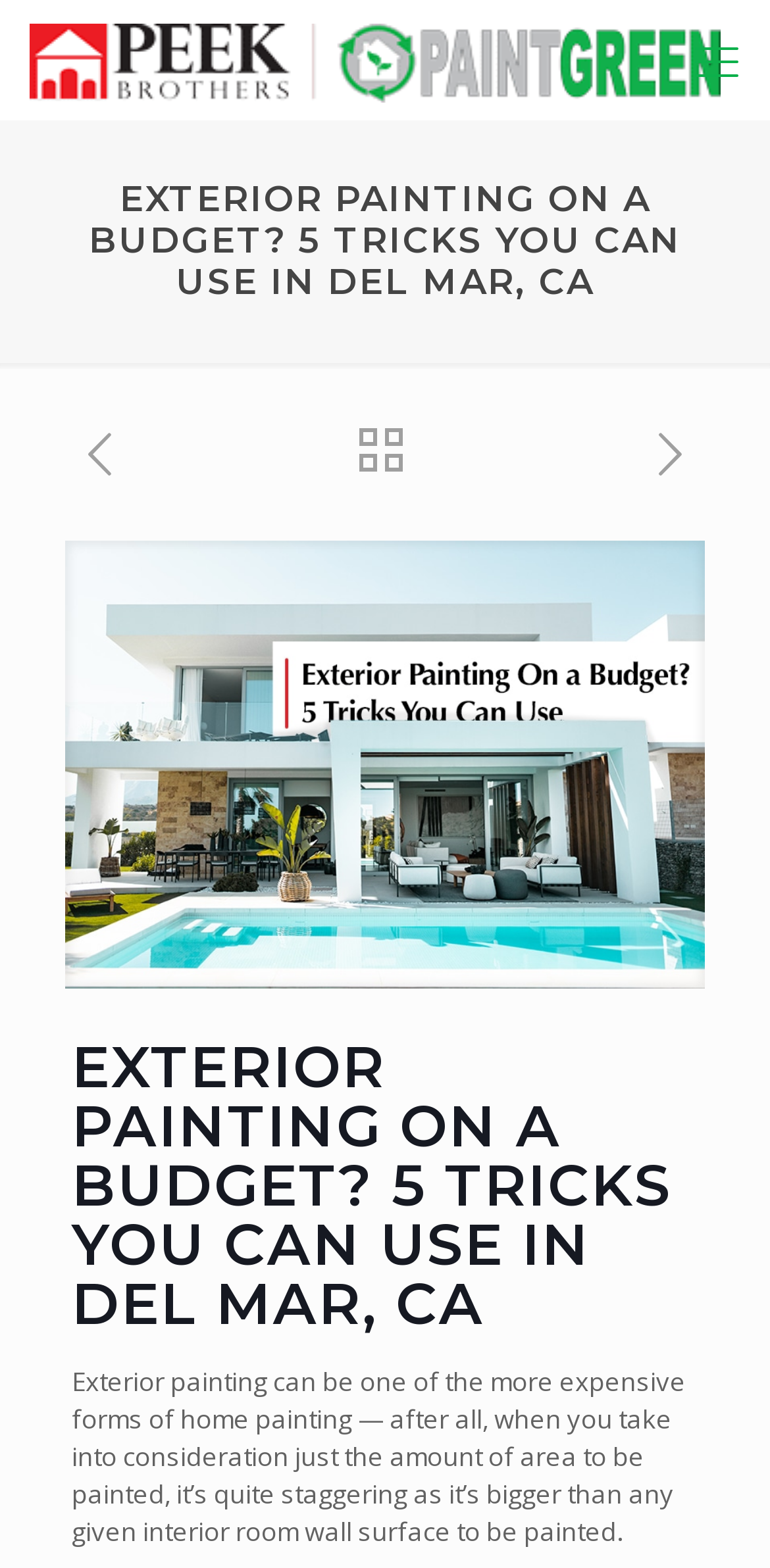What is the topic of the article?
Using the image, provide a detailed and thorough answer to the question.

The heading 'EXTERIOR PAINTING ON A BUDGET? 5 TRICKS YOU CAN USE IN DEL MAR, CA' and the static text 'Exterior painting can be one of the more expensive forms of home painting...' suggest that the topic of the article is about exterior painting on a budget.